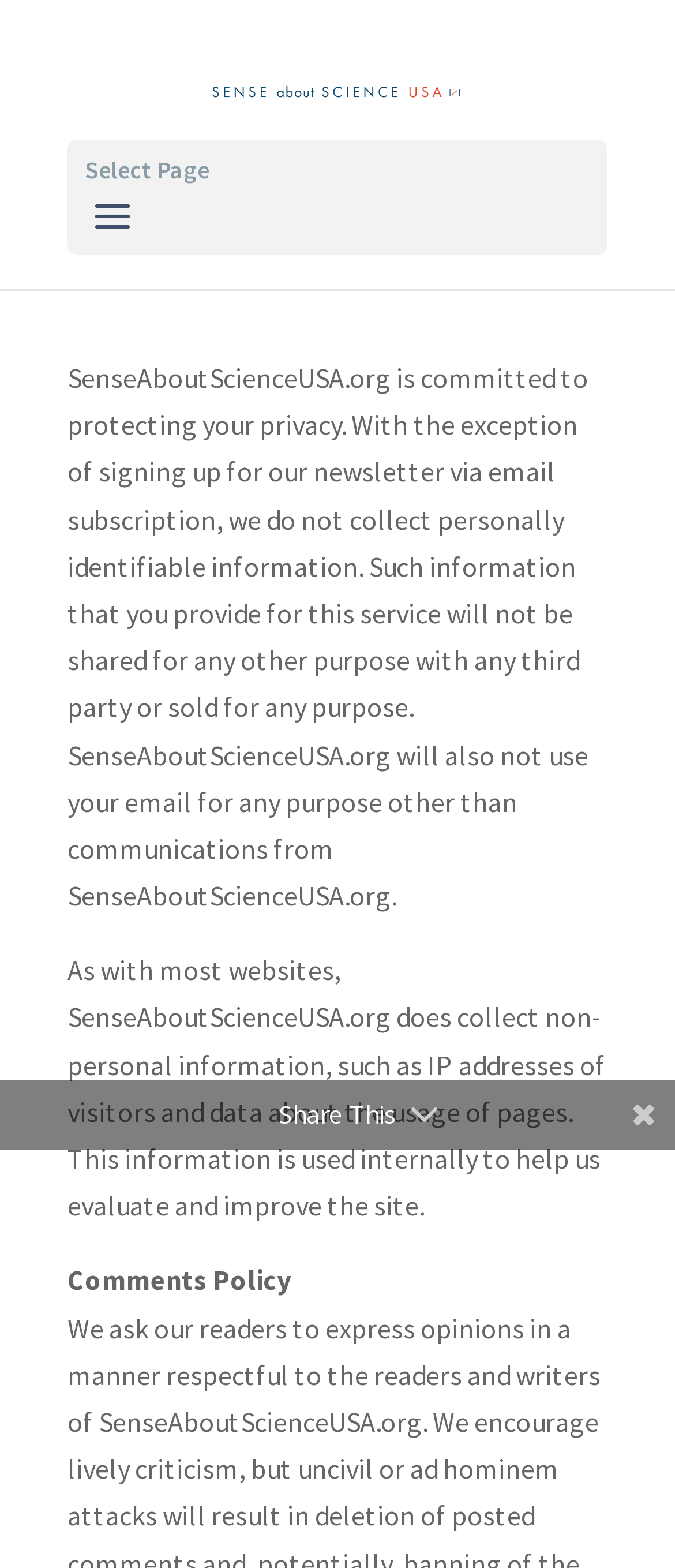Please give a concise answer to this question using a single word or phrase: 
What type of information does the website collect?

Non-personal information